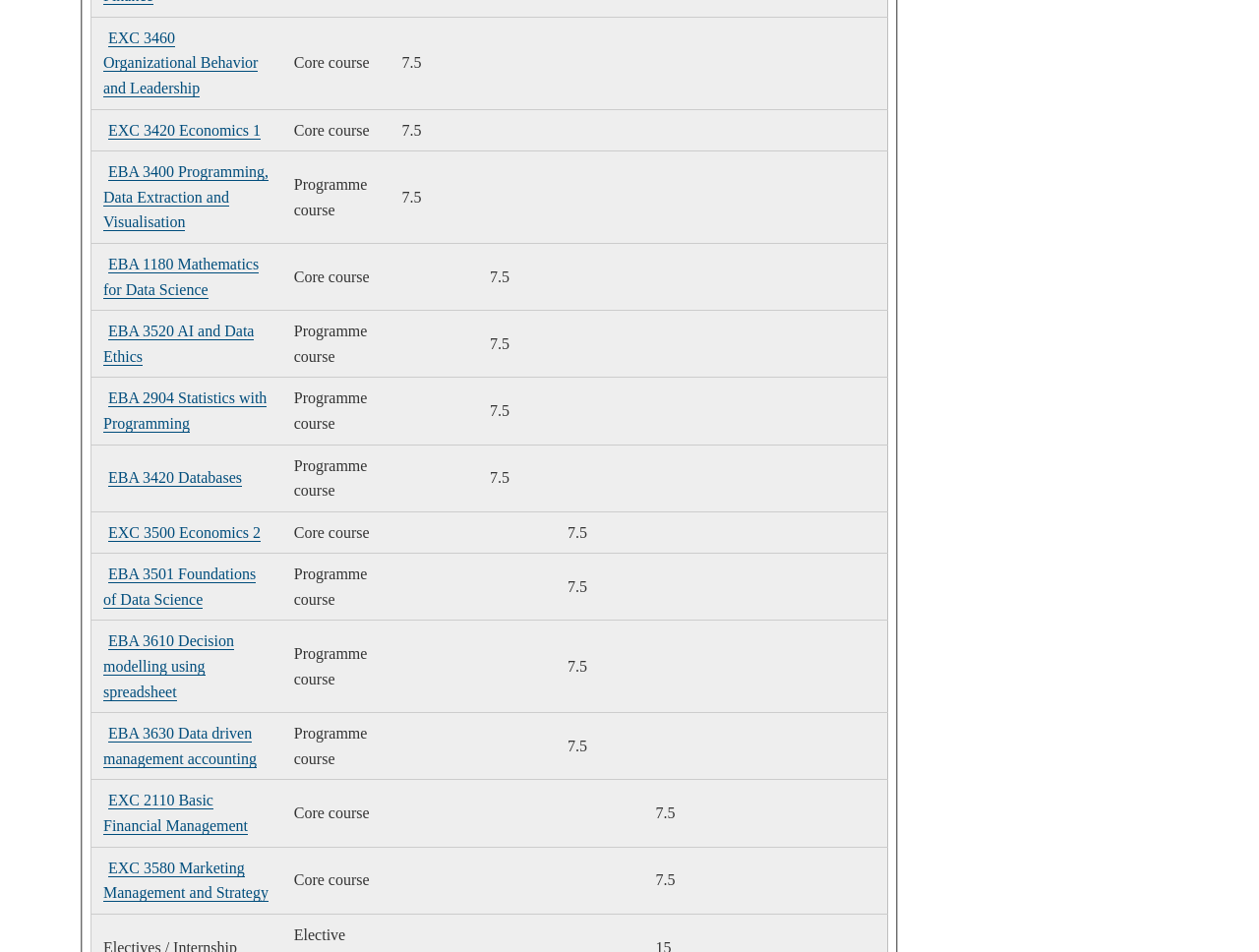How many credits is the course EBA 3400 worth?
Please answer the question with a detailed and comprehensive explanation.

I searched for the course EBA 3400 in the grid and found it in the third row. The gridcell next to it says '7.5', which indicates the number of credits for this course.